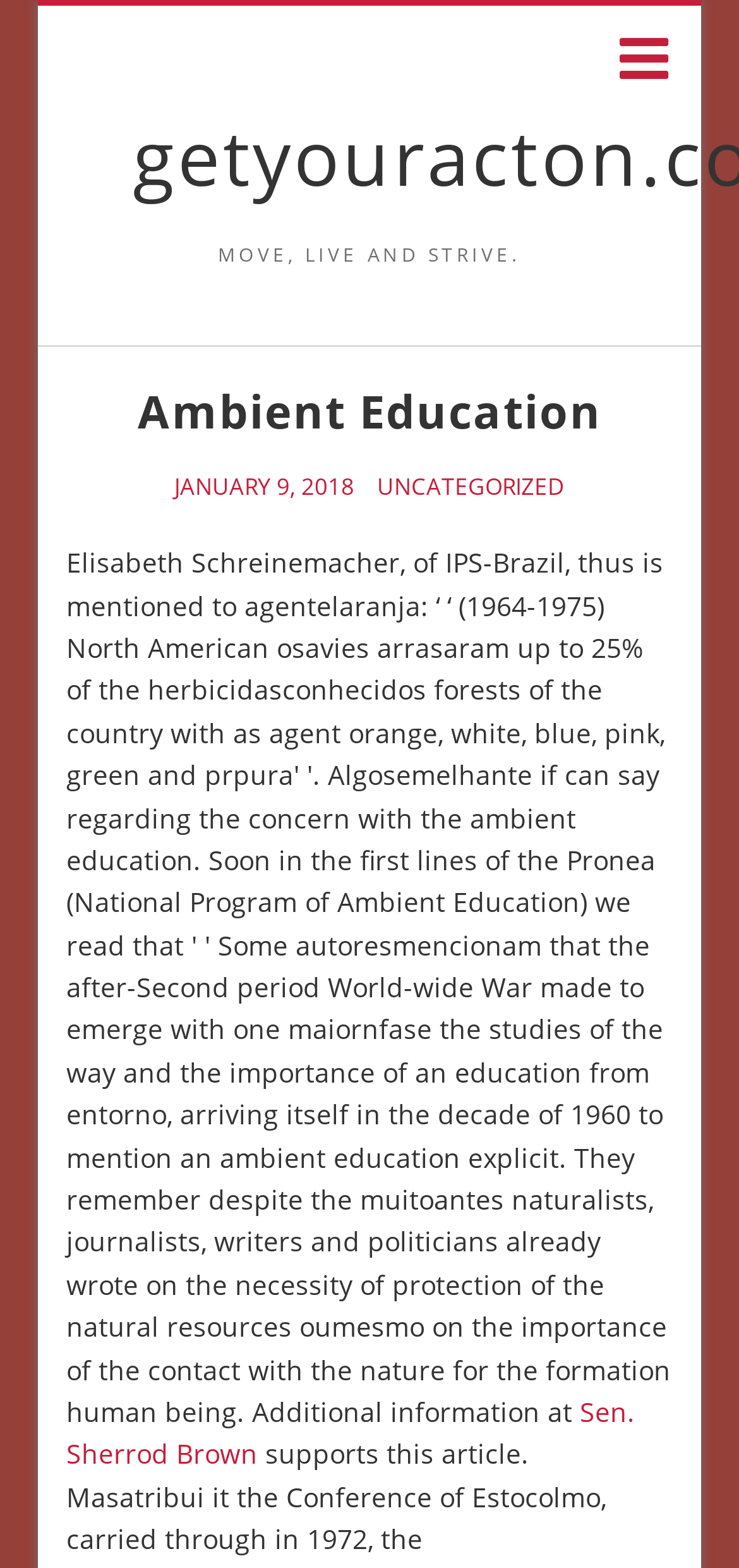Identify the bounding box for the UI element described as: "Uncategorized". The coordinates should be four float numbers between 0 and 1, i.e., [left, top, right, bottom].

[0.51, 0.302, 0.764, 0.319]